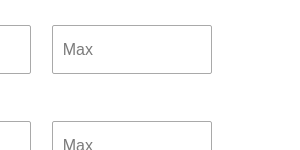Offer a detailed narrative of what is shown in the image.

The image displays two comboboxes labeled "Max" for user input, likely related to property search criteria. This interface element is designed for potential clients looking to specify maximum values for certain parameters, such as pricing or number of bedrooms. Set within the context of a real estate website, this feature is an essential part of the property search functionality, enabling users to refine their queries according to their specific needs.